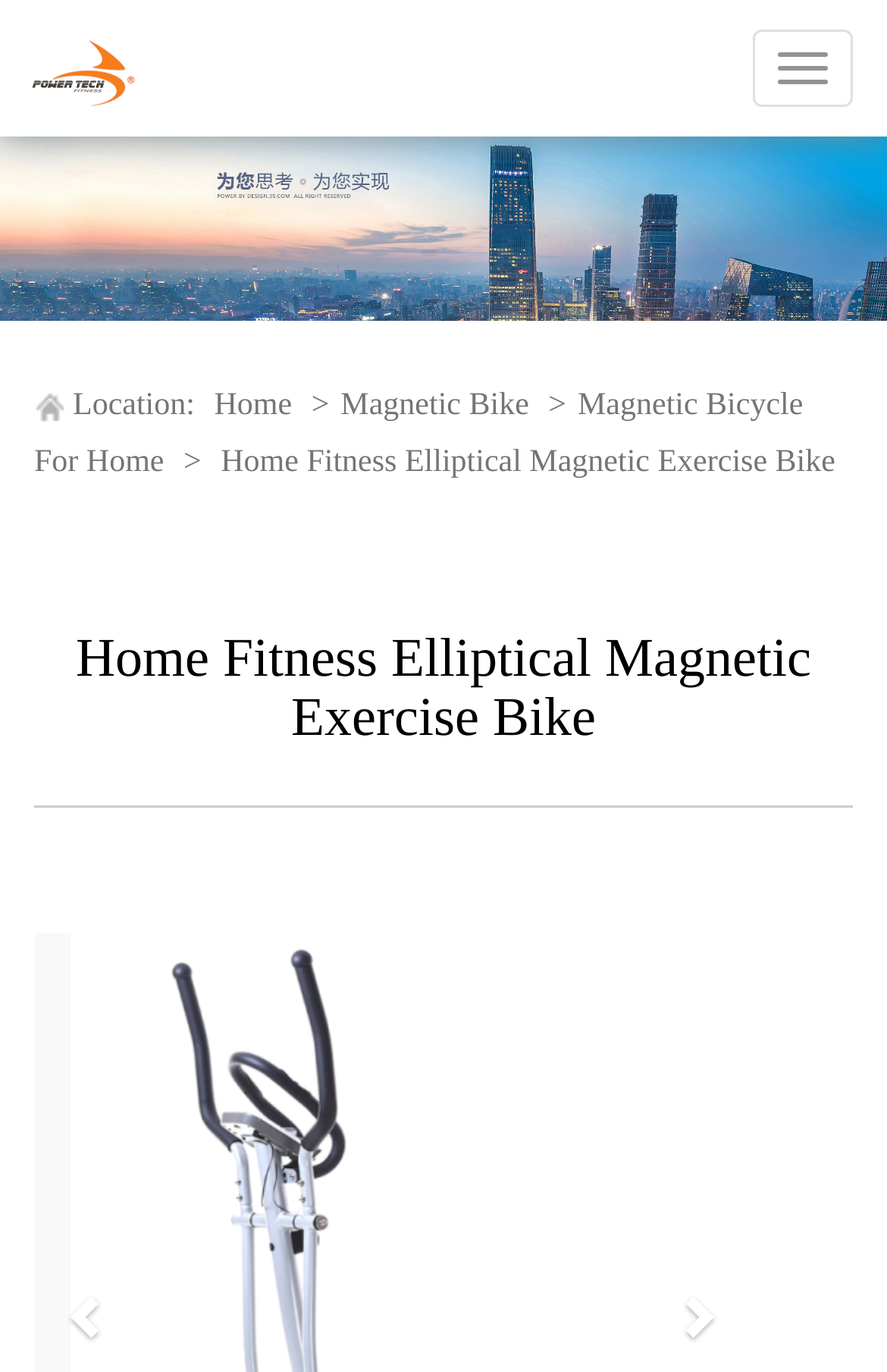Detail the various sections and features present on the webpage.

The webpage is about Home Fitness Elliptical Magnetic Exercise Bikes, specifically from China. At the top-right corner, there is a button labeled "网站名称" (website name). Below it, on the top-left side, there is a link to "ZHEJIANG POWERTECH CO,.LTD" accompanied by a small image of the company's logo.

On the left side of the page, there is a section with a label "Location:" followed by a series of links, including "Home", "Magnetic Bike", and "Magnetic Bicycle For Home". These links are arranged horizontally, with the "Home" link being the first one, followed by a ">" symbol, and then the other links.

Below this section, there is a prominent heading that reads "Home Fitness Elliptical Magnetic Exercise Bike", which spans almost the entire width of the page. This heading is likely the main title of the webpage. Additionally, there is another link with the same text as the heading, located below the section with the "Location:" label.